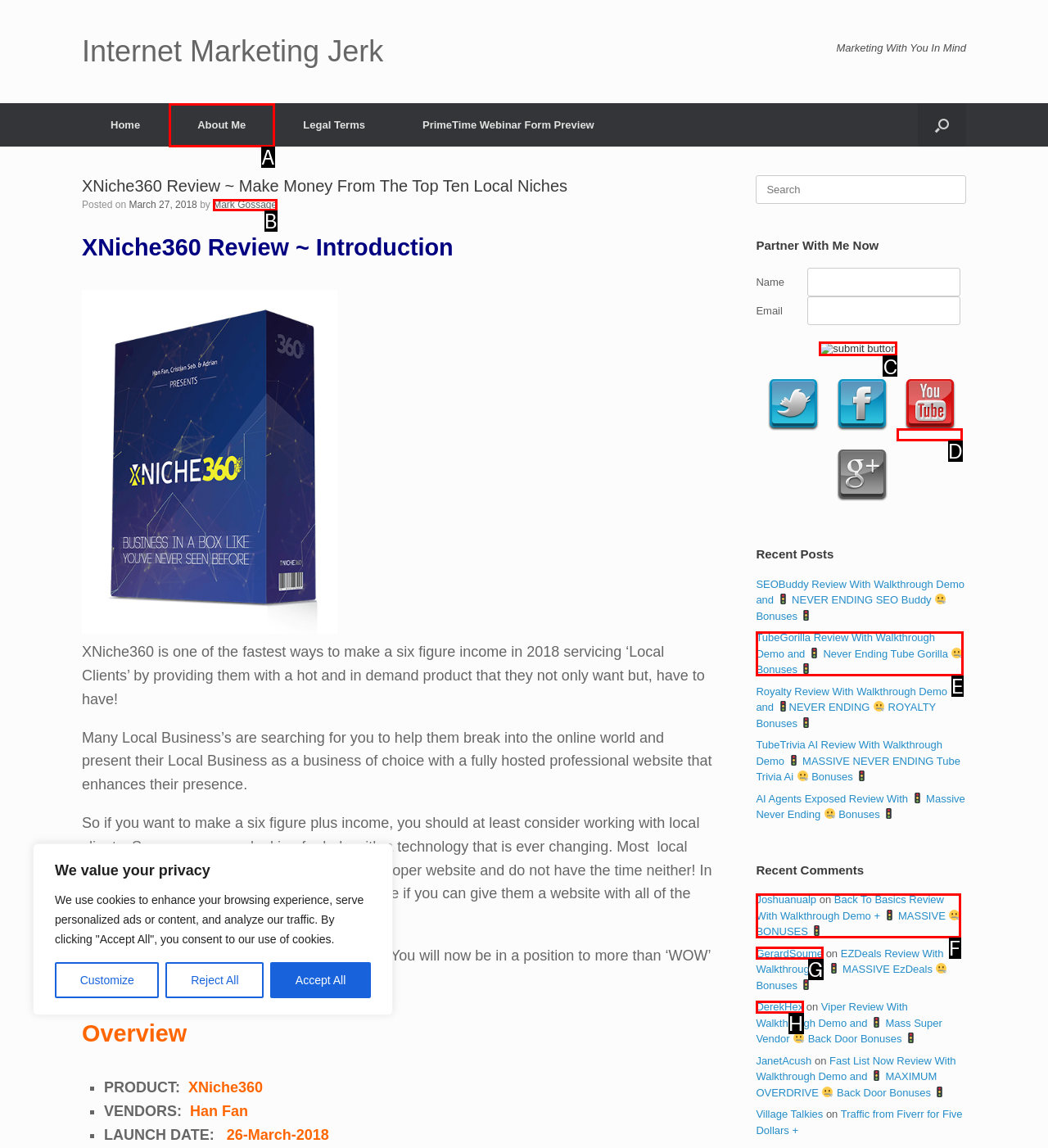Select the letter of the UI element that matches this task: Submit the form
Provide the answer as the letter of the correct choice.

C